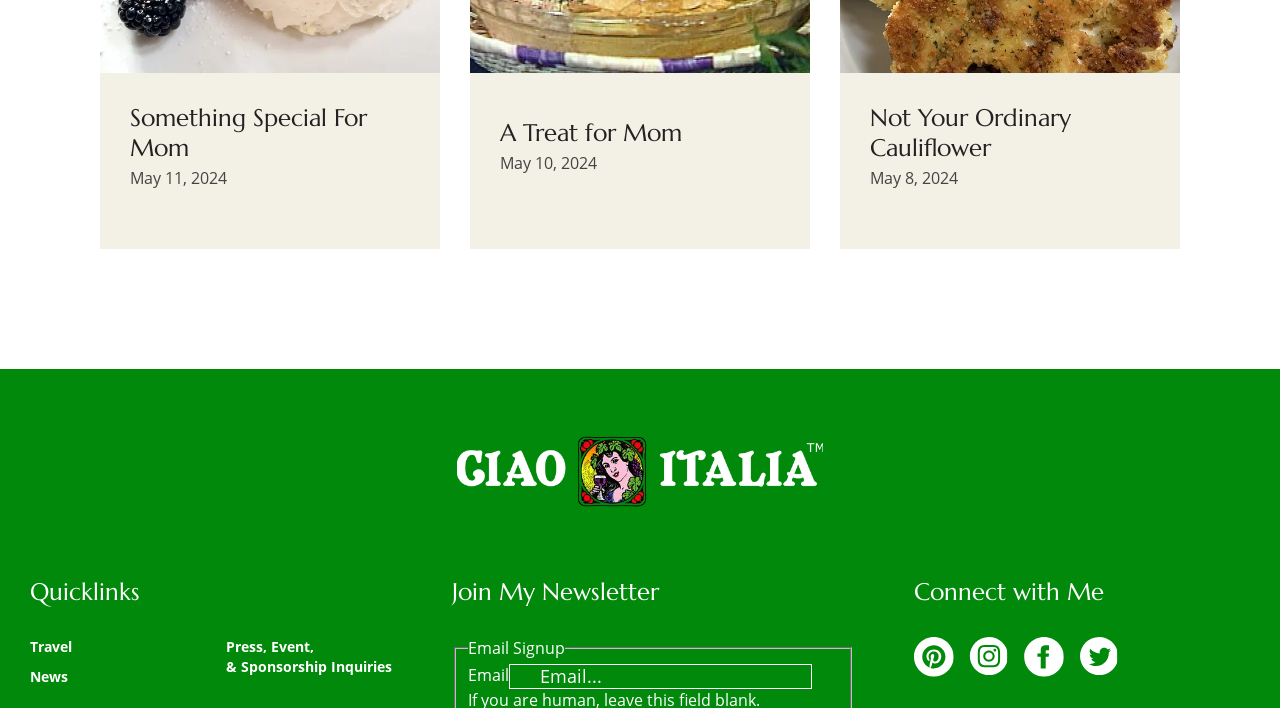Pinpoint the bounding box coordinates of the area that must be clicked to complete this instruction: "Subscribe to the newsletter".

[0.398, 0.939, 0.634, 0.973]